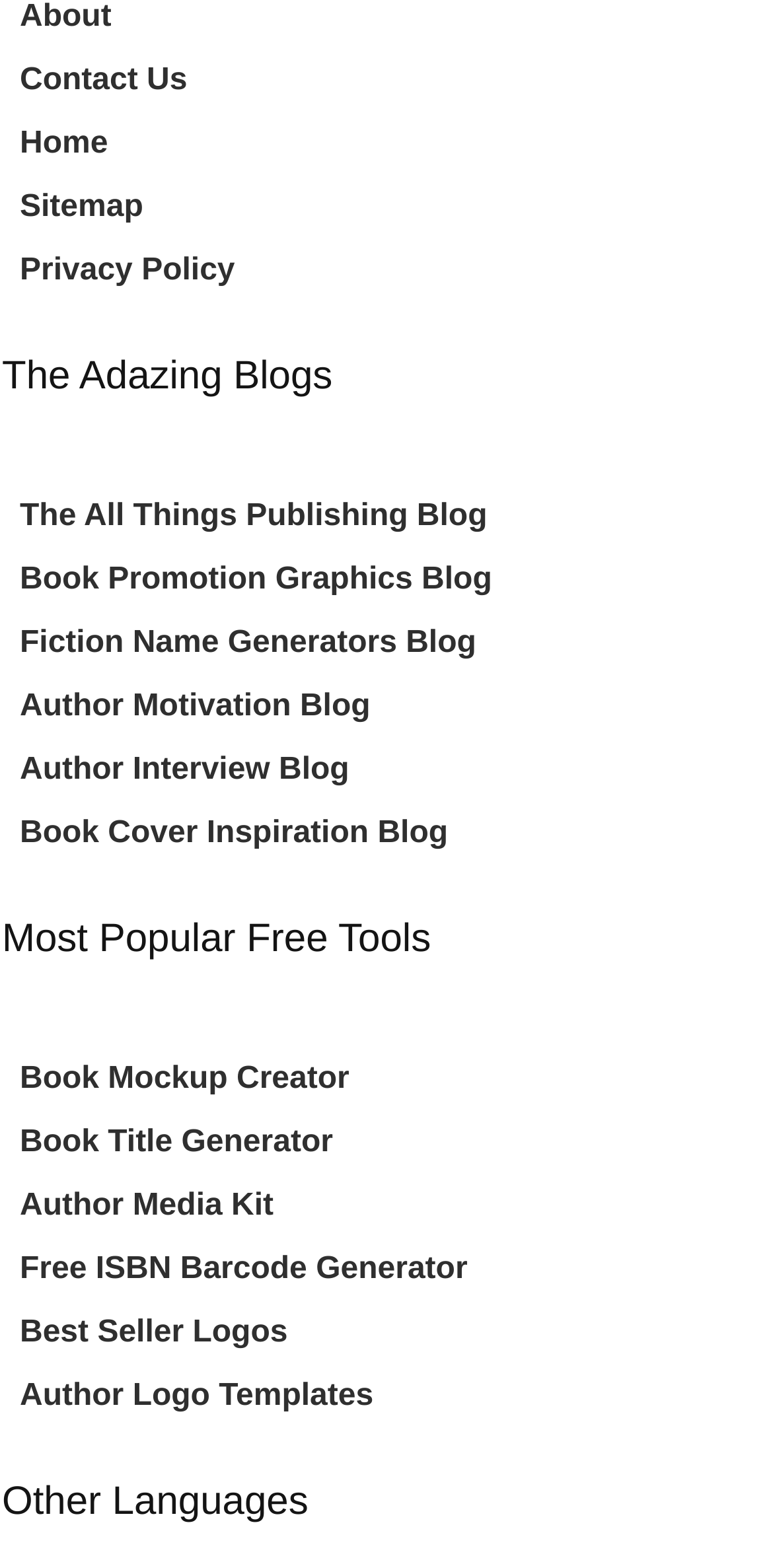Provide a brief response to the question below using one word or phrase:
What is the name of the blog about publishing?

The All Things Publishing Blog